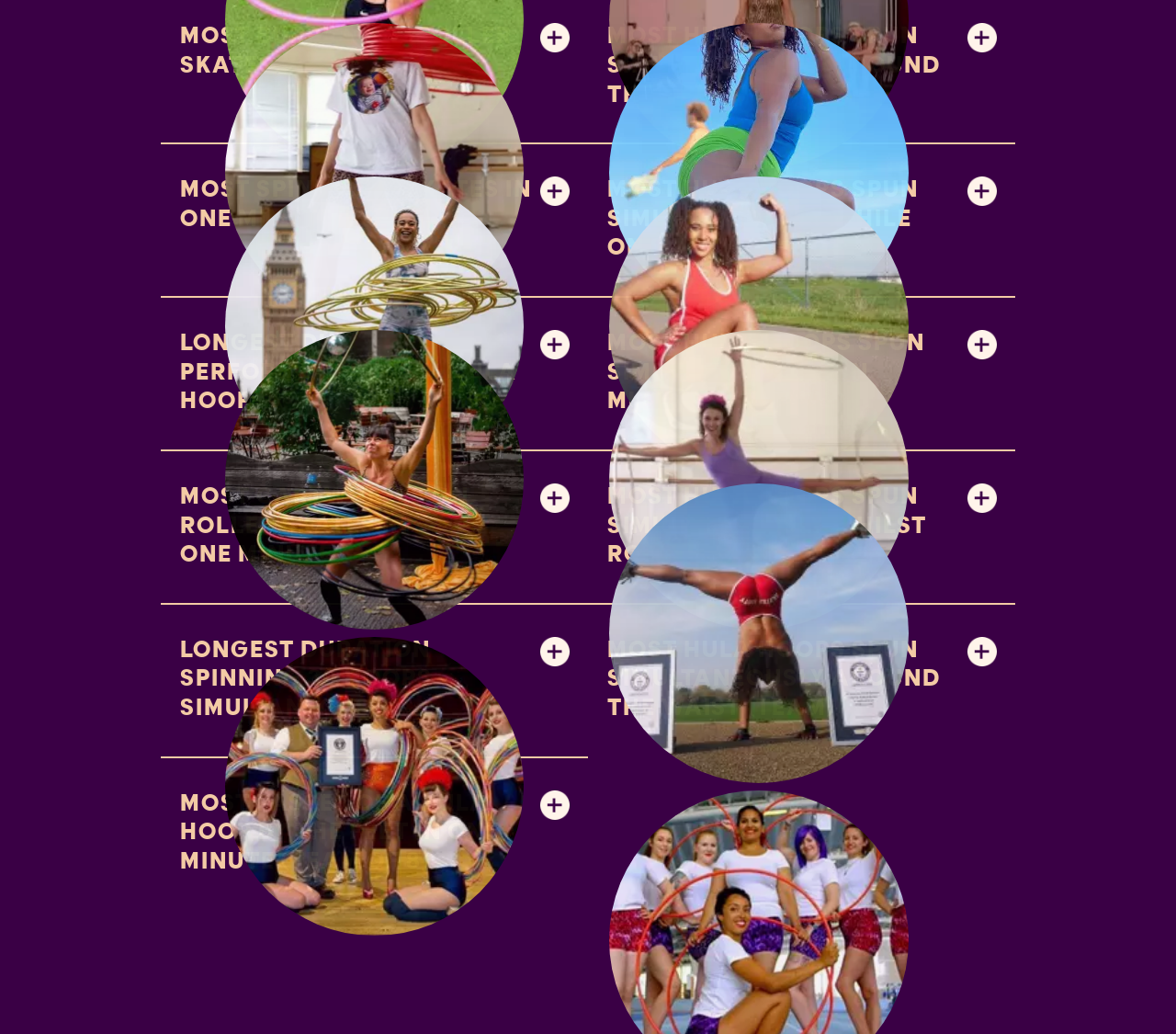Locate the bounding box coordinates of the clickable region to complete the following instruction: "Check the record for most cartwheels on roller skates in one minute."

[0.152, 0.468, 0.451, 0.552]